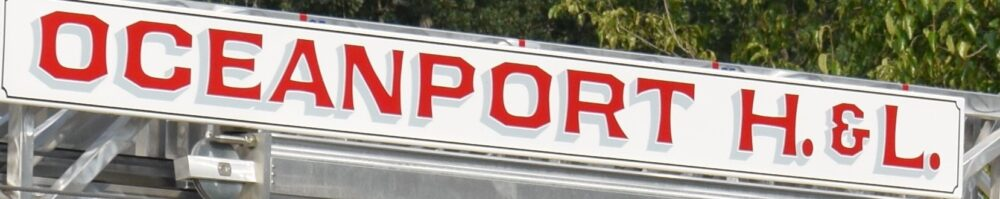Offer an in-depth caption that covers the entire scene depicted in the image.

The image prominently displays the bold lettering of "OCEANPORT H.&L." set against a shiny metallic background. The sign is mounted high on the apparatus, aligned with the Oceanport Hook & Ladder Volunteer Fire Company, emphasizing the organization’s identity and proud tradition of service. The vibrant red text contrasts sharply with the white backdrop, making it easily visible from a distance, and serves as a beacon of community commitment and emergency readiness. This visual representation underscores the role of the fire company in protecting life and property since its establishment in 1895. Green foliage can be seen in the background, hinting at the organization's environment and commitment to community presence.